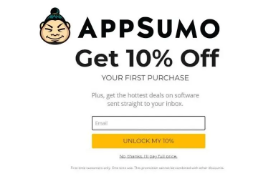Please answer the following question using a single word or phrase: 
What is unique about the AppSumo logo?

Stylized sumo wrestler character